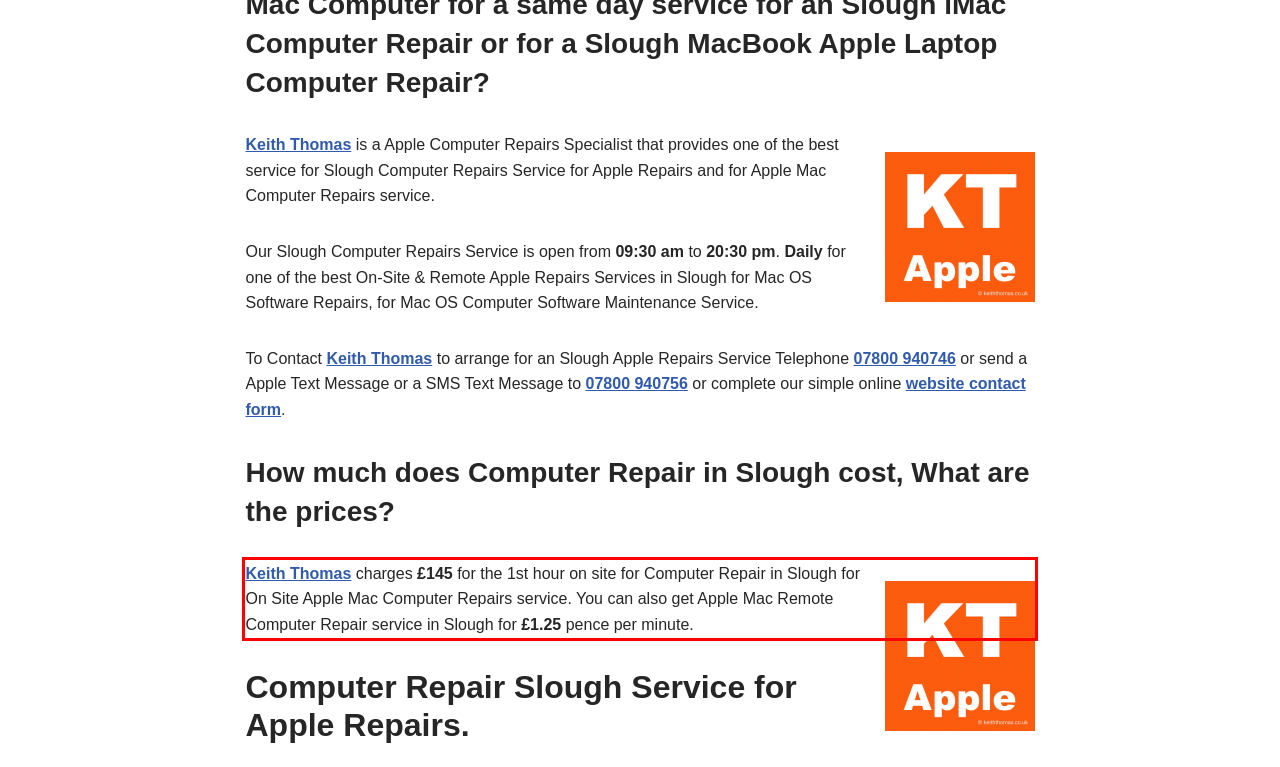Please perform OCR on the text content within the red bounding box that is highlighted in the provided webpage screenshot.

Keith Thomas charges £145 for the 1st hour on site for Computer Repair in Slough for On Site Apple Mac Computer Repairs service. You can also get Apple Mac Remote Computer Repair service in Slough for £1.25 pence per minute.